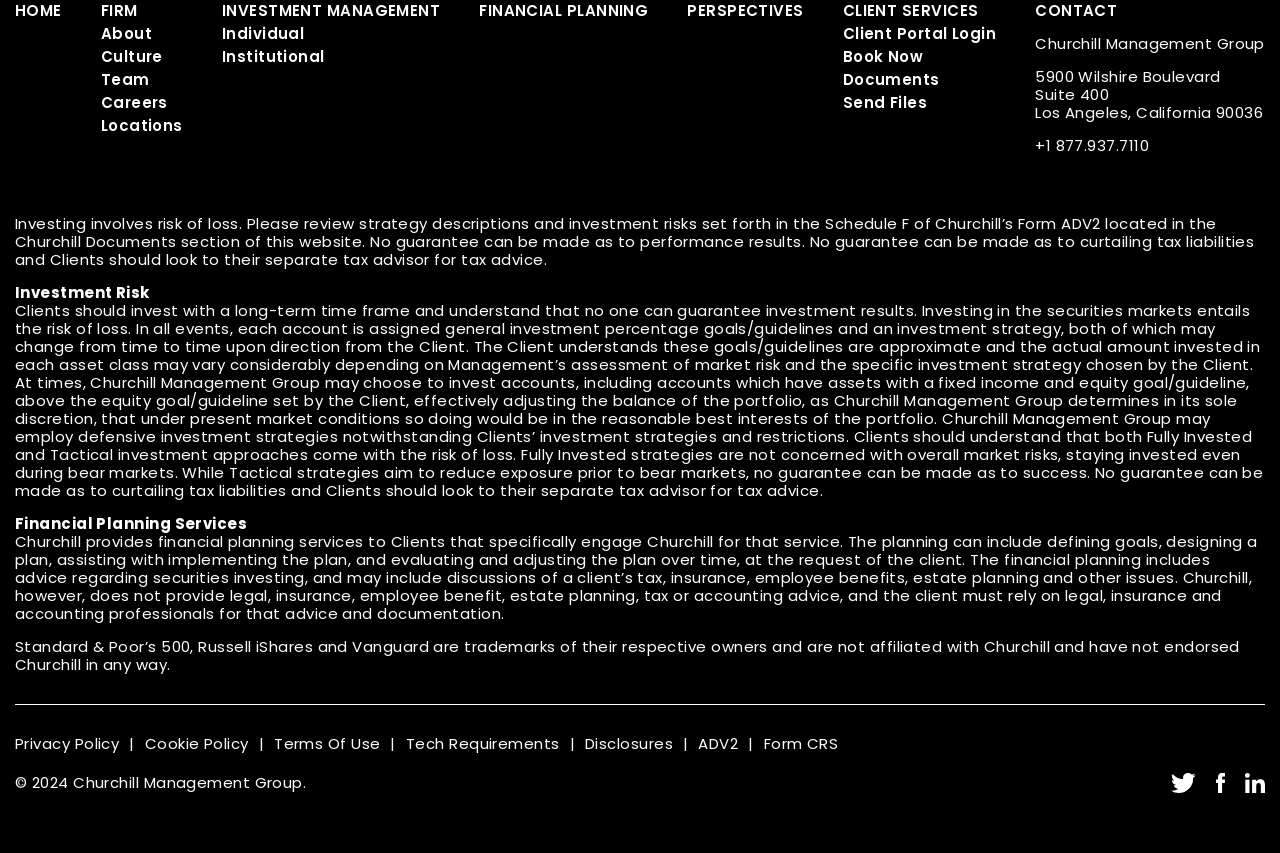Identify the bounding box coordinates for the region to click in order to carry out this instruction: "Click Disclosures". Provide the coordinates using four float numbers between 0 and 1, formatted as [left, top, right, bottom].

[0.457, 0.862, 0.526, 0.883]